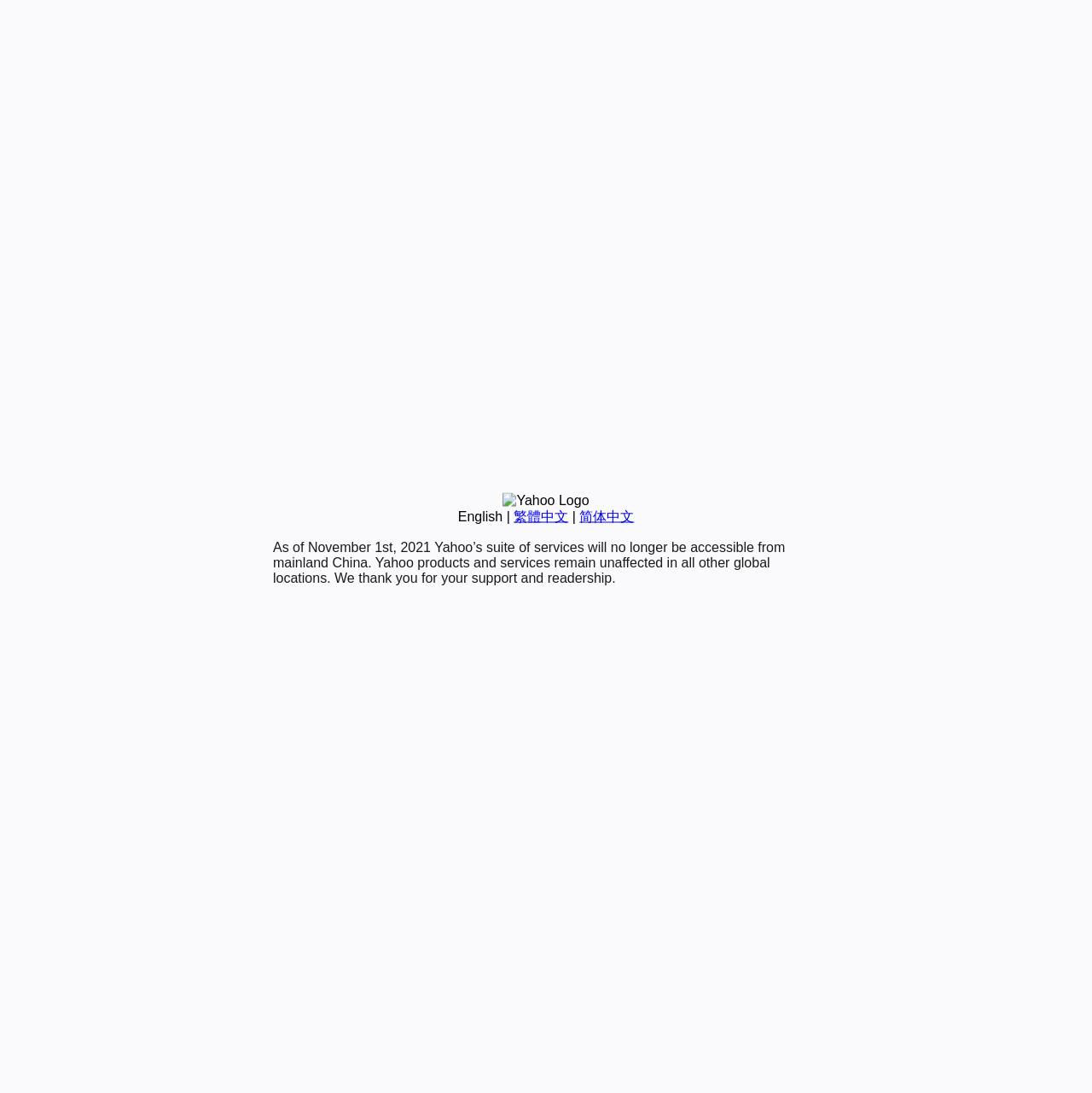Please determine the bounding box coordinates for the element with the description: "简体中文".

[0.531, 0.466, 0.581, 0.479]